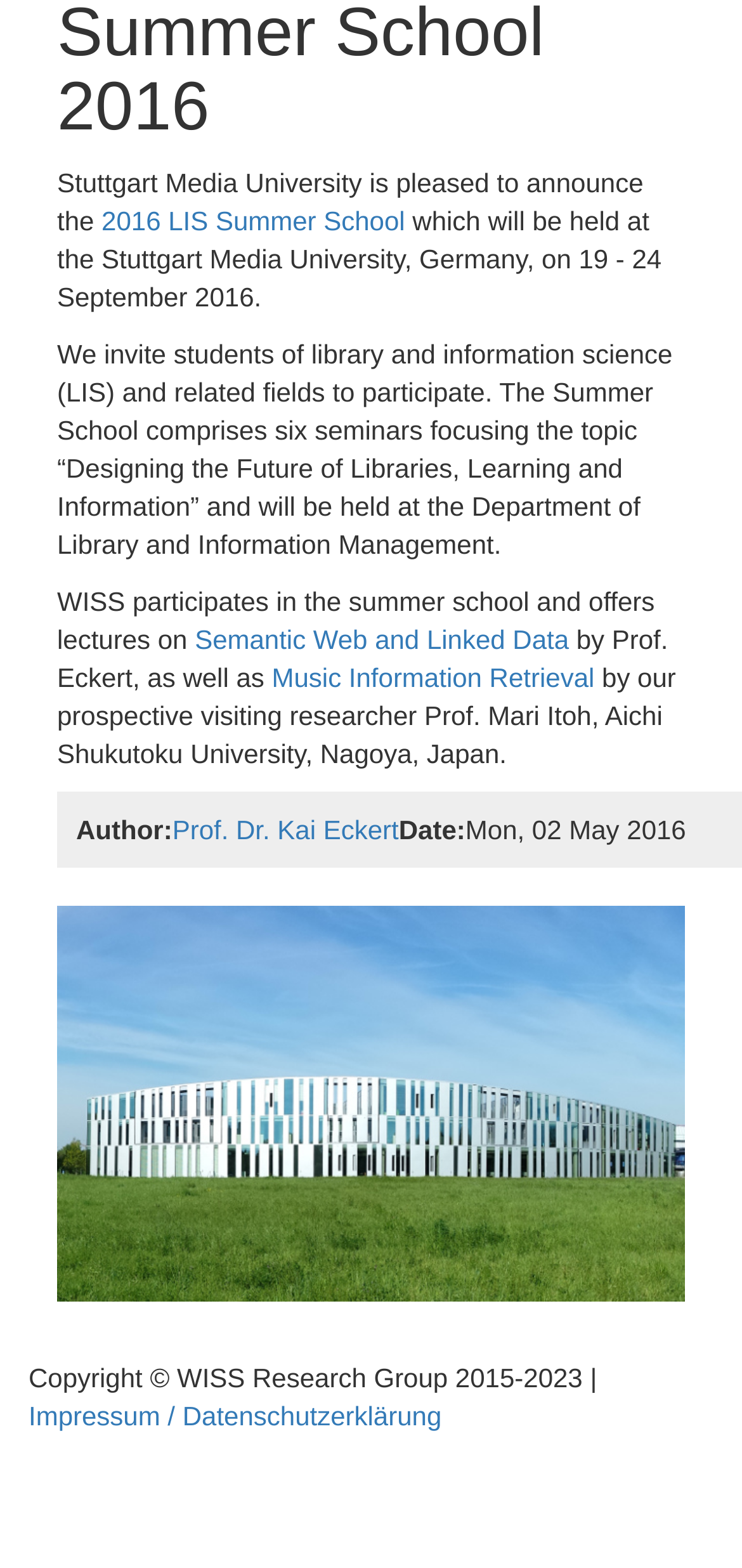Extract the bounding box coordinates for the UI element described by the text: "Impressum / Datenschutzerklärung". The coordinates should be in the form of [left, top, right, bottom] with values between 0 and 1.

[0.038, 0.893, 0.595, 0.913]